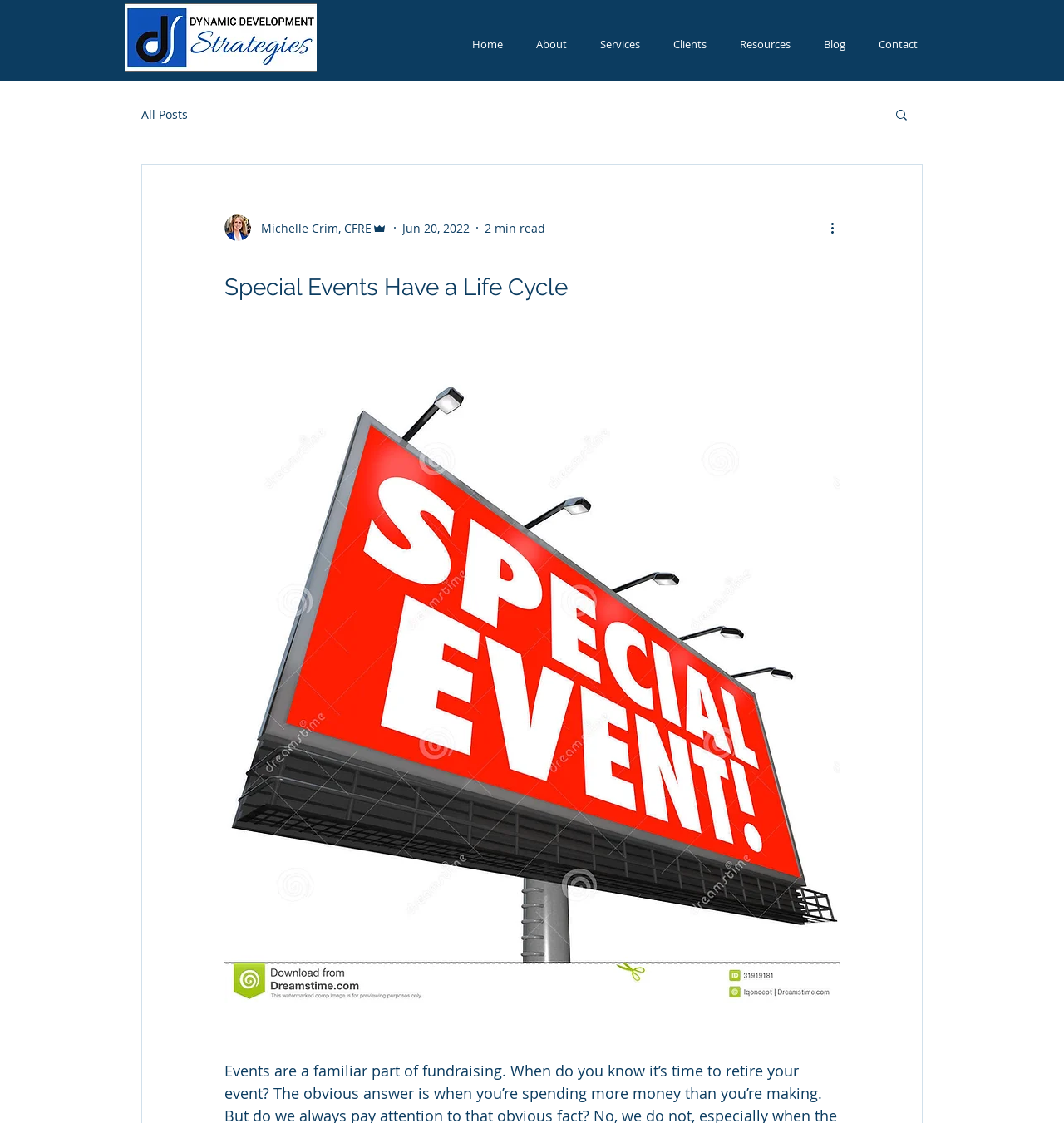Locate the bounding box coordinates of the region to be clicked to comply with the following instruction: "read all posts". The coordinates must be four float numbers between 0 and 1, in the form [left, top, right, bottom].

[0.133, 0.094, 0.177, 0.108]